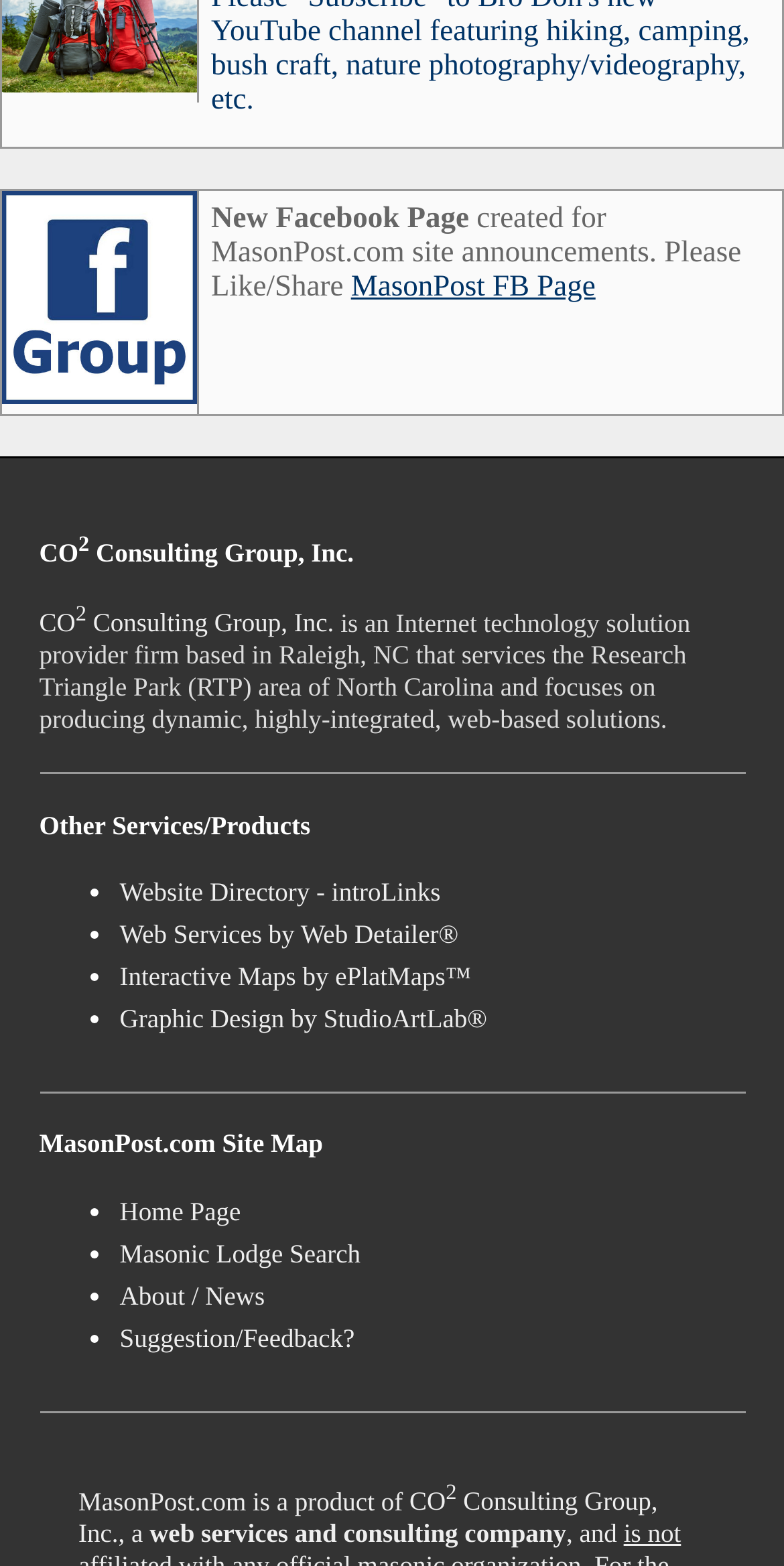Please answer the following question using a single word or phrase: What services are offered by Web Detailer?

Web Services